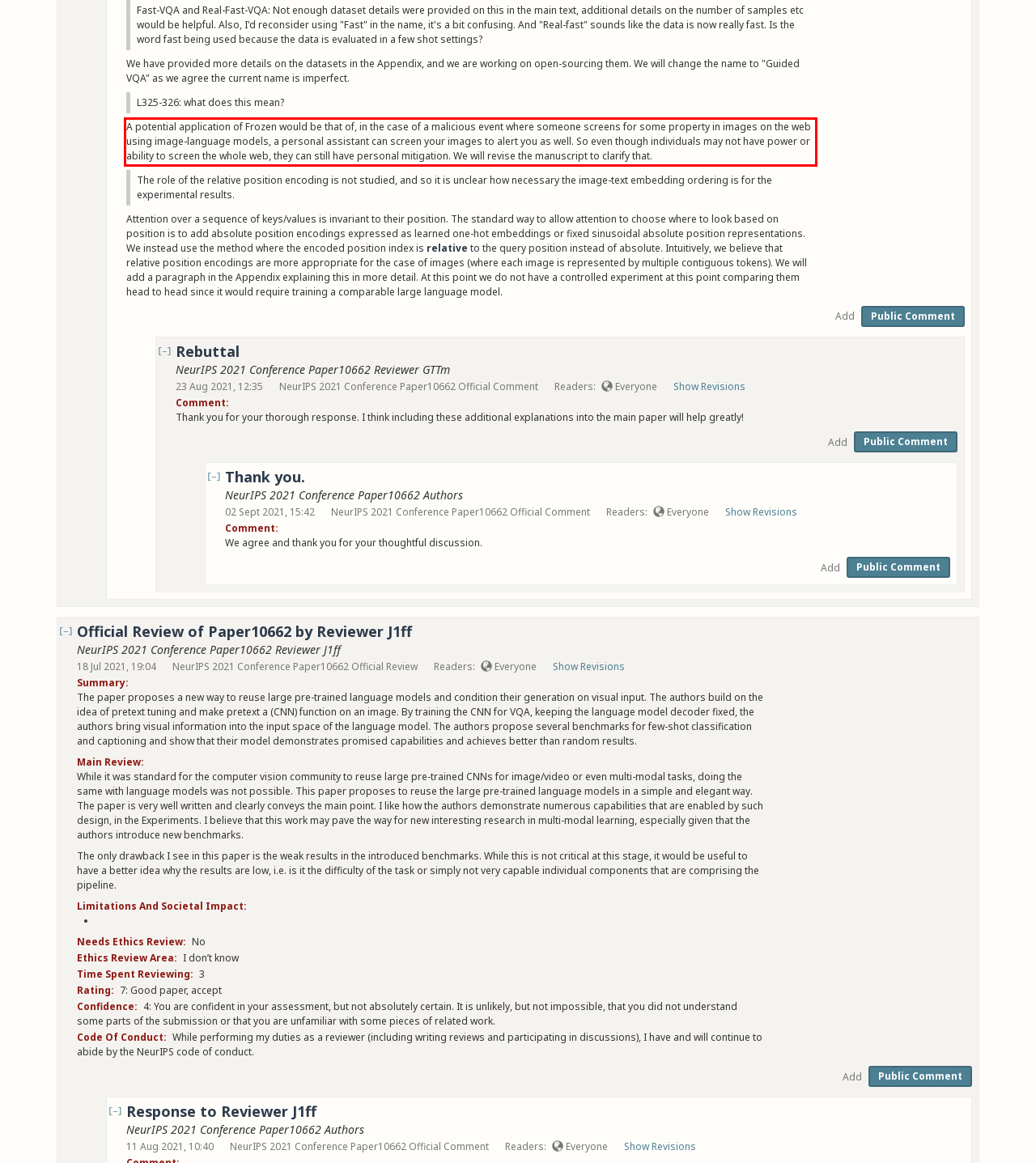With the given screenshot of a webpage, locate the red rectangle bounding box and extract the text content using OCR.

A potential application of Frozen would be that of, in the case of a malicious event where someone screens for some property in images on the web using image-language models, a personal assistant can screen your images to alert you as well. So even though individuals may not have power or ability to screen the whole web, they can still have personal mitigation. We will revise the manuscript to clarify that.